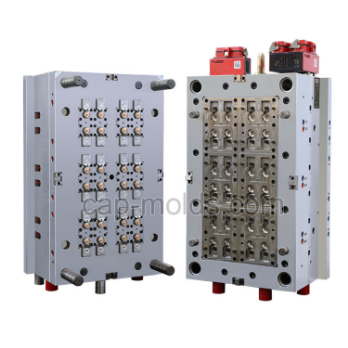Generate a detailed explanation of the scene depicted in the image.

This image showcases an advanced flip top cap mold used in the injection molding process for producing various types of caps. The mold is designed for high precision and efficiency, featuring multiple cavities that allow for simultaneous production of several caps. This particular design highlights the intricate interior structure, showcasing the detailed components that enable the precise shaping and form of the caps. The robust construction ensures durability and long-term use, making it ideal for manufacturers such as Shuanghao Mould, known for their expertise in cap and closure molding technology. This mold is typically utilized in the cosmetic, beverage, and pharmaceutical industries, reflecting the versatility and demand for reliable cap solutions in modern manufacturing.